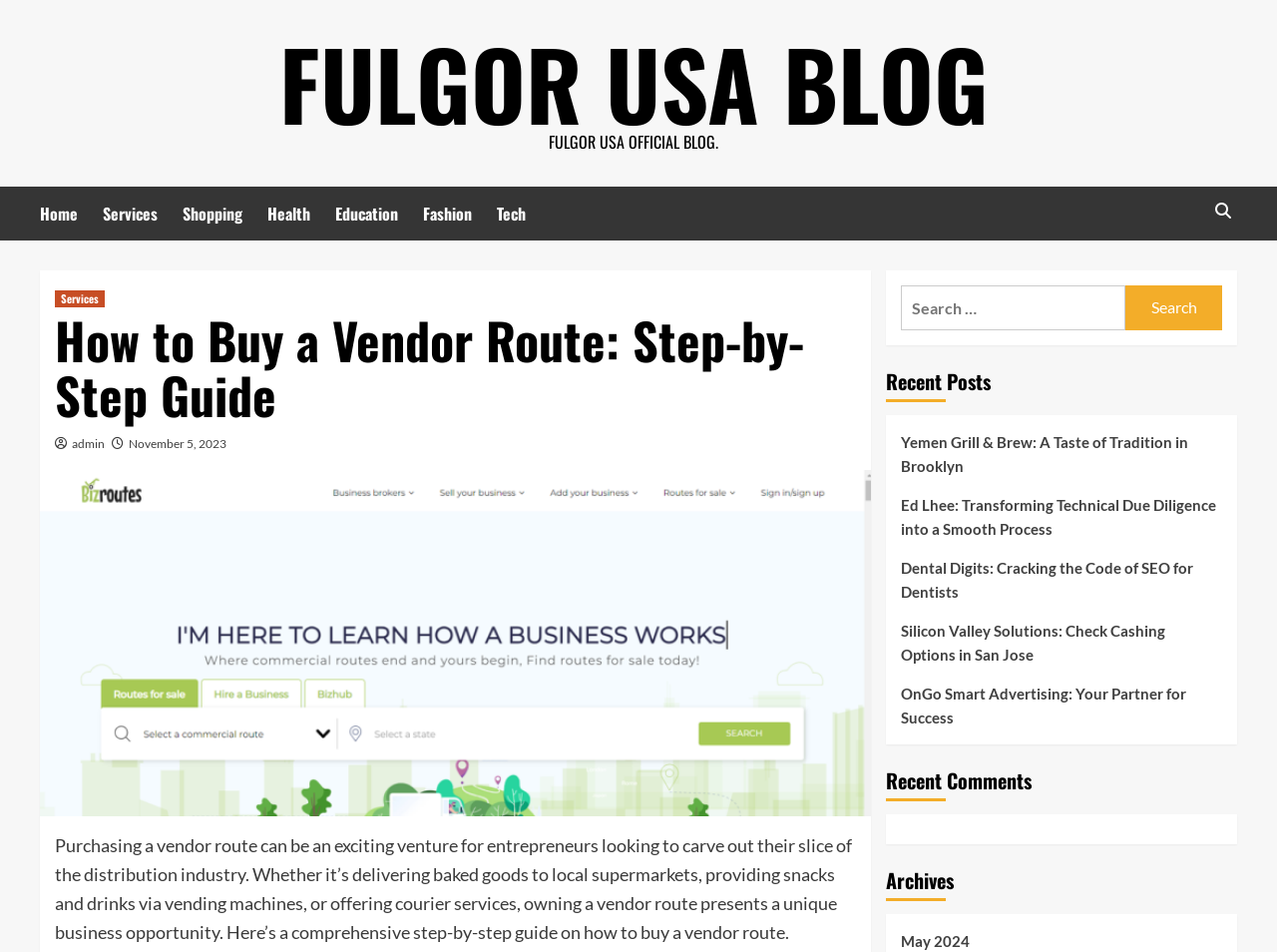Create an in-depth description of the webpage, covering main sections.

The webpage is a blog post titled "How to Buy a Vendor Route: Step-by-Step Guide" on the FulGor USA Blog. At the top, there is a navigation menu with links to "Home", "Services", "Shopping", "Health", "Education", "Fashion", and "Tech". To the right of the navigation menu, there is a search bar with a search button.

Below the navigation menu, there is a header section with a link to "FULGOR USA BLOG" and a static text "FULGOR USA OFFICIAL BLOG." Underneath, there is a main content area with a heading that matches the title of the blog post. The content is a step-by-step guide on how to buy a vendor route, which includes a brief introduction to the business opportunity and a comprehensive guide.

To the right of the main content area, there is a sidebar with several sections. The top section is a list of recent posts, which includes five links to other blog posts with titles such as "Yemen Grill & Brew: A Taste of Tradition in Brooklyn" and "OnGo Smart Advertising: Your Partner for Success". Below the recent posts section, there is a section titled "Recent Comments", and at the bottom, there is a section titled "Archives".